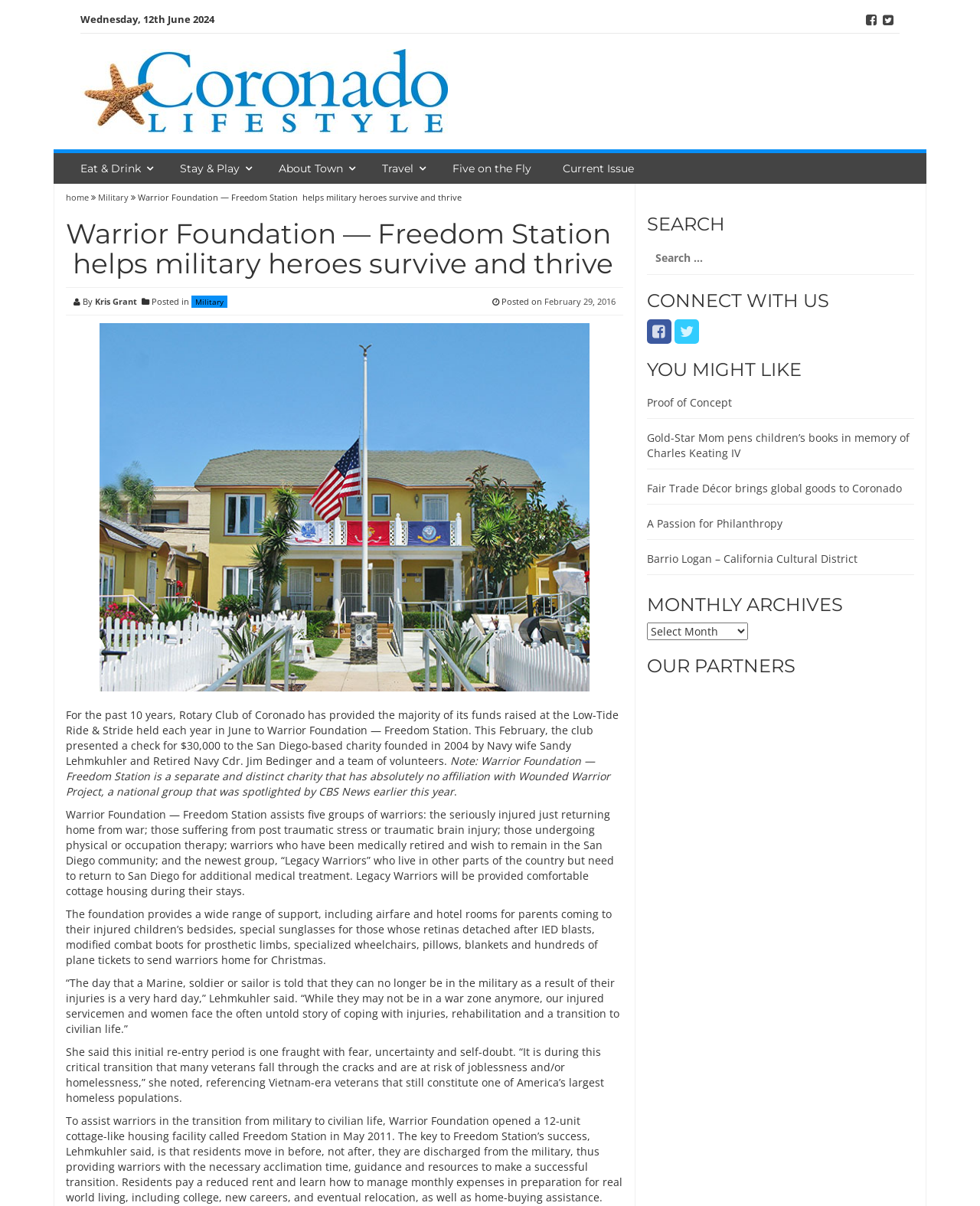What is the date mentioned in the top-right corner?
Please provide a comprehensive answer to the question based on the webpage screenshot.

I found the date by looking at the top-right corner of the webpage, where I saw a static text element with the content 'Wednesday, 12th June 2024'.